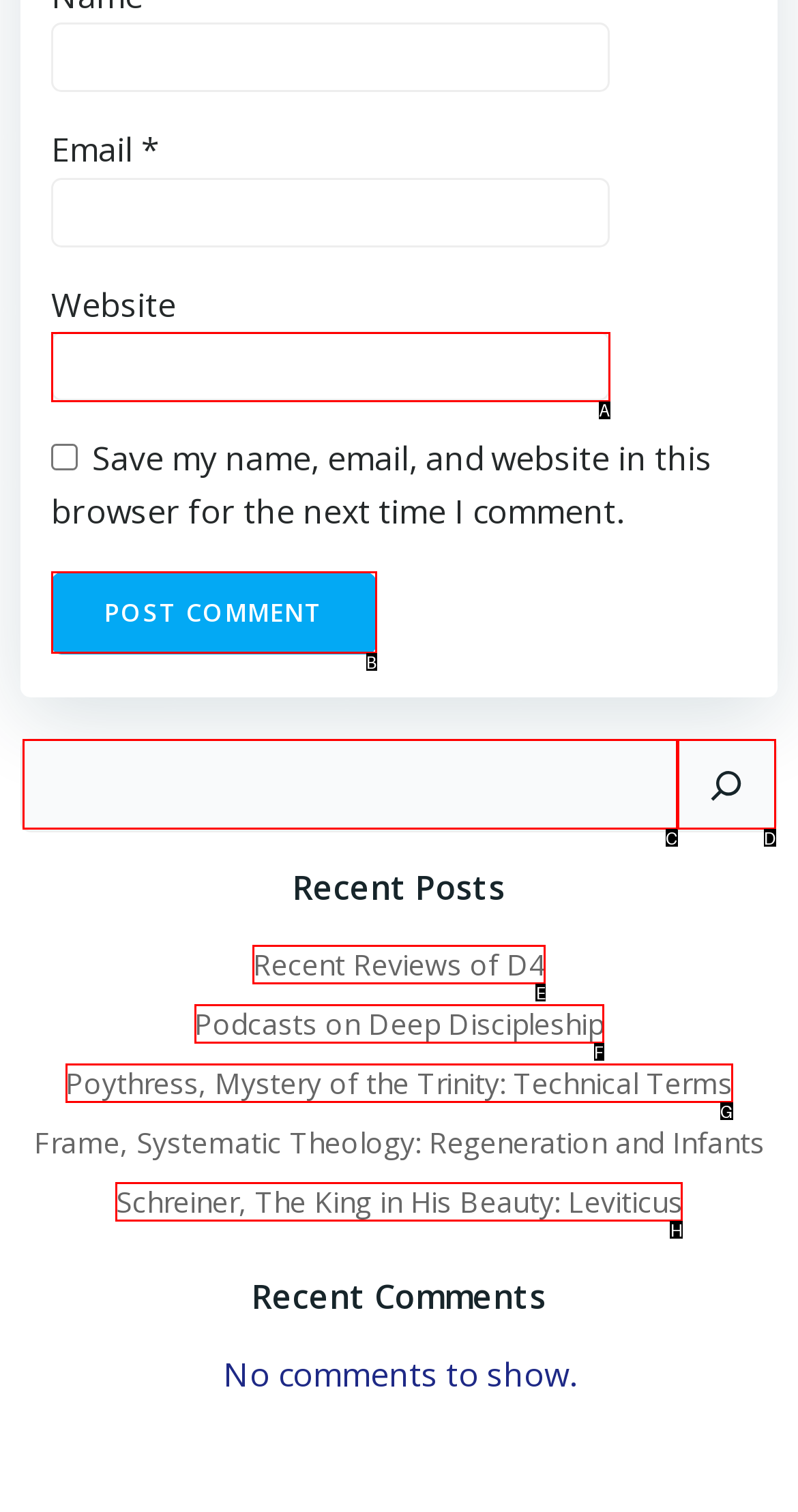Select the letter from the given choices that aligns best with the description: name="submit" value="Post Comment". Reply with the specific letter only.

B